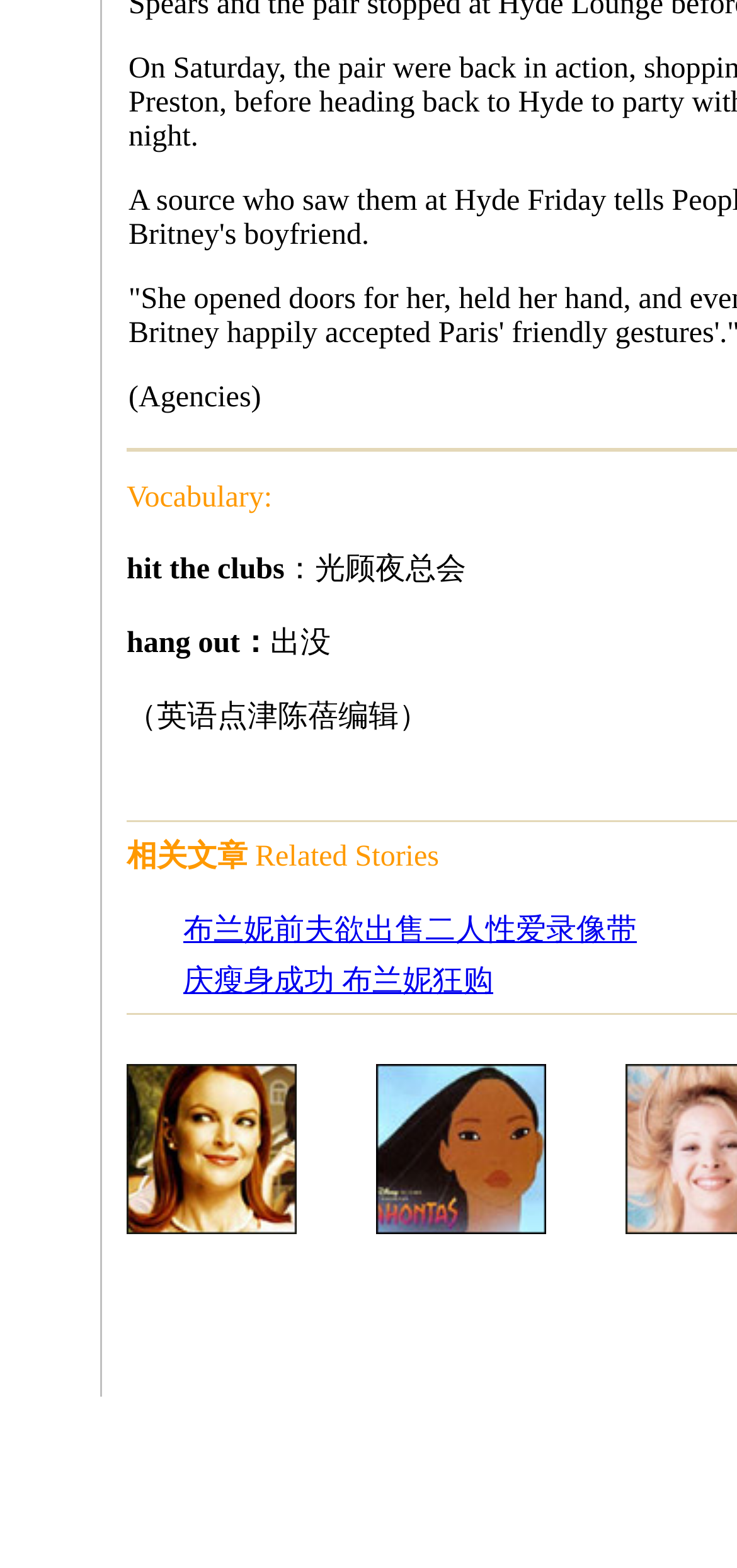Determine the bounding box for the described HTML element: "庆瘦身成功 布兰妮狂购". Ensure the coordinates are four float numbers between 0 and 1 in the format [left, top, right, bottom].

[0.249, 0.616, 0.669, 0.636]